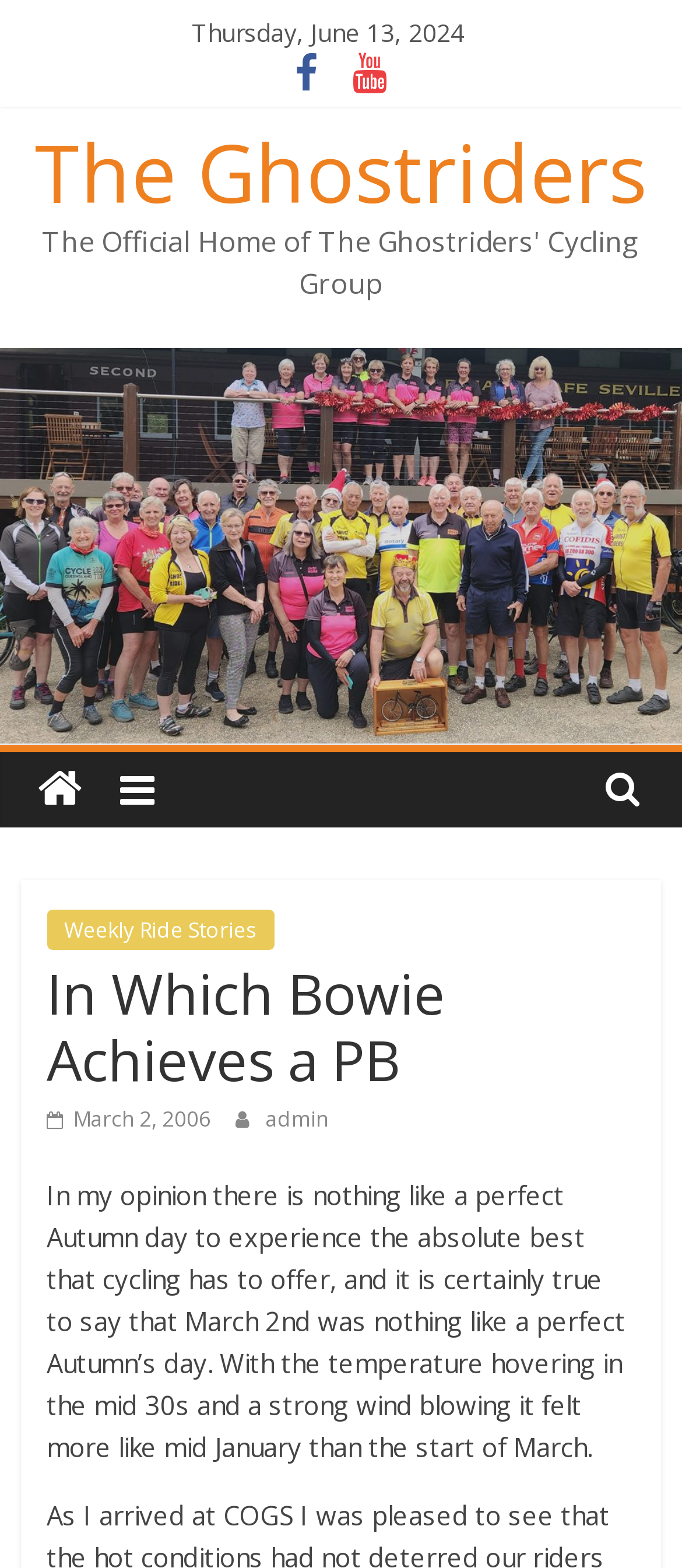Respond to the question below with a single word or phrase:
What is the type of day described in the article?

Autumn day